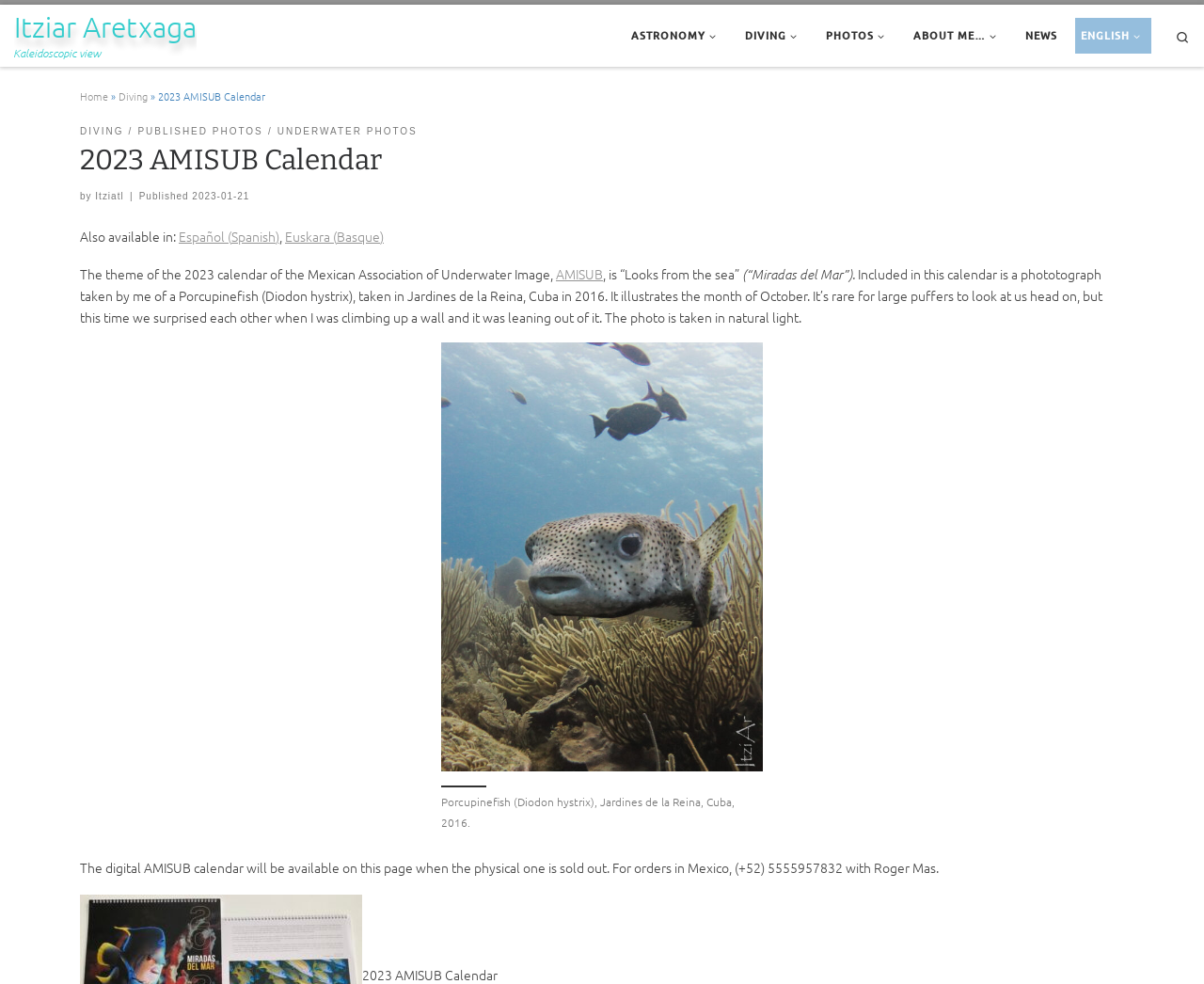Where was the photograph taken?
Can you give a detailed and elaborate answer to the question?

I found this answer by reading the text on the webpage, which describes the photograph as 'taken in Jardines de la Reina, Cuba in 2016'.